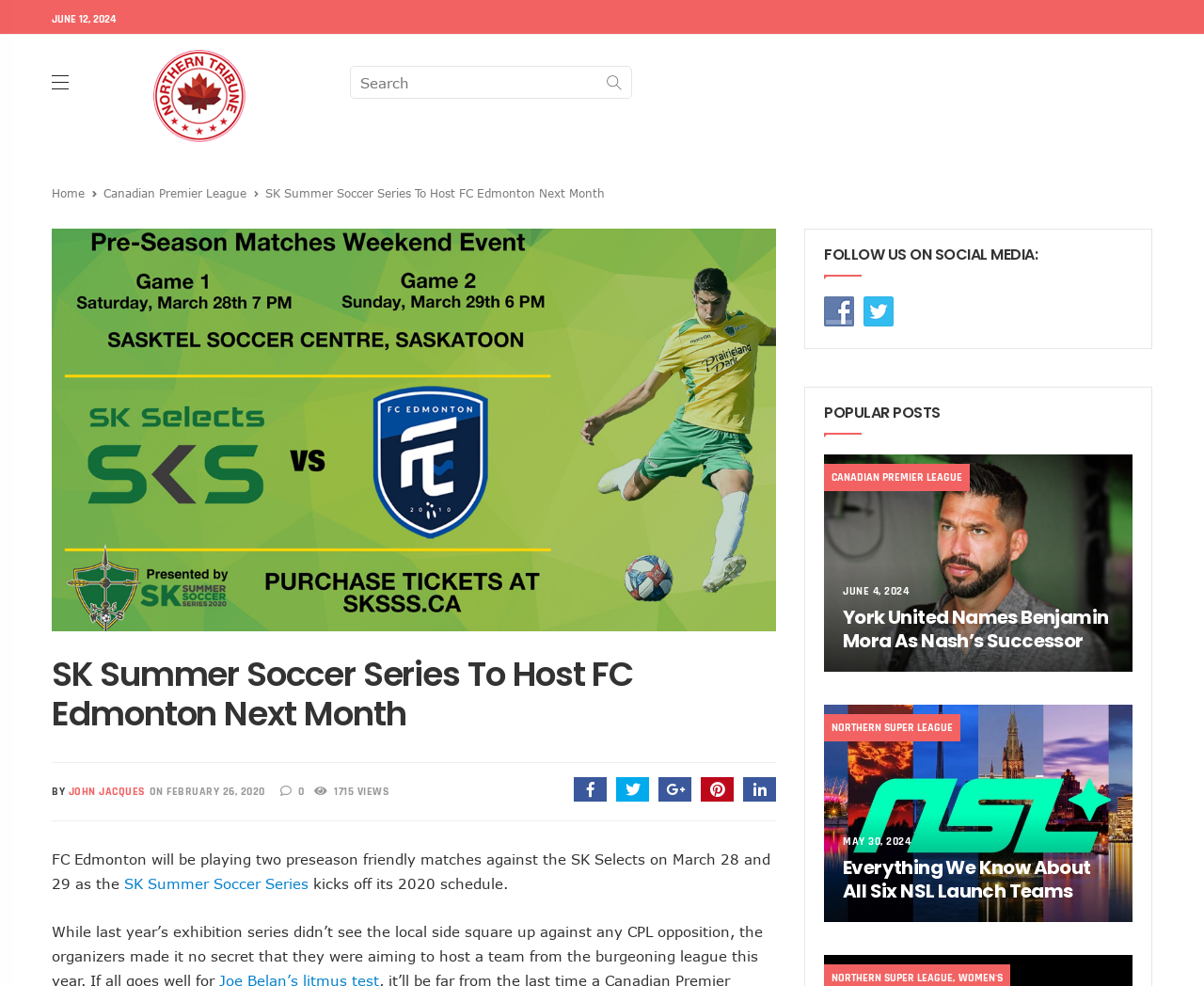Specify the bounding box coordinates of the area to click in order to follow the given instruction: "Follow on Facebook."

[0.684, 0.307, 0.717, 0.324]